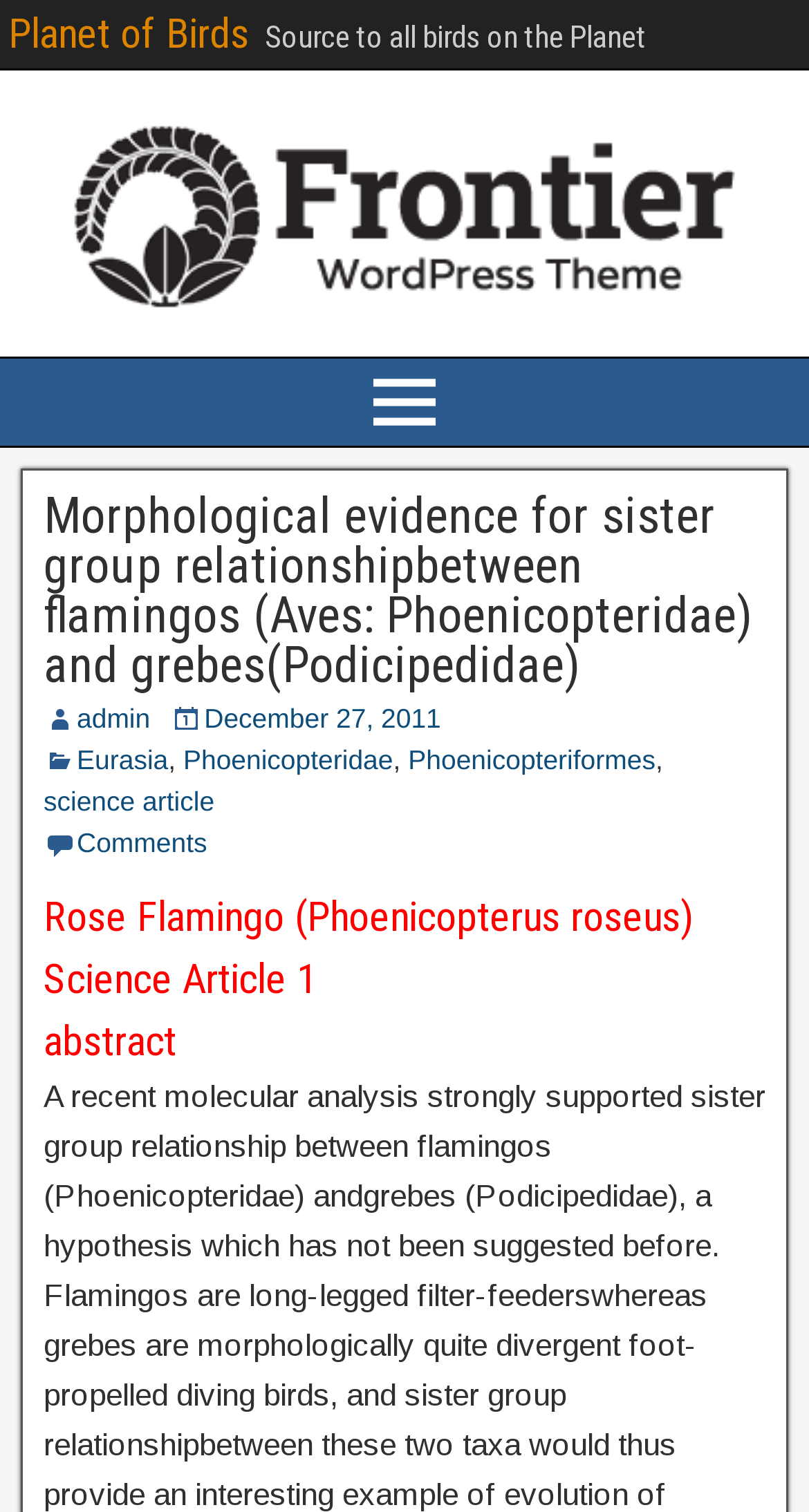What is the region mentioned in the article?
Based on the image, answer the question with as much detail as possible.

The region mentioned in the article can be determined by looking at the link element that says 'Eurasia'. This link is located below the heading element and suggests that the article is related to this region.